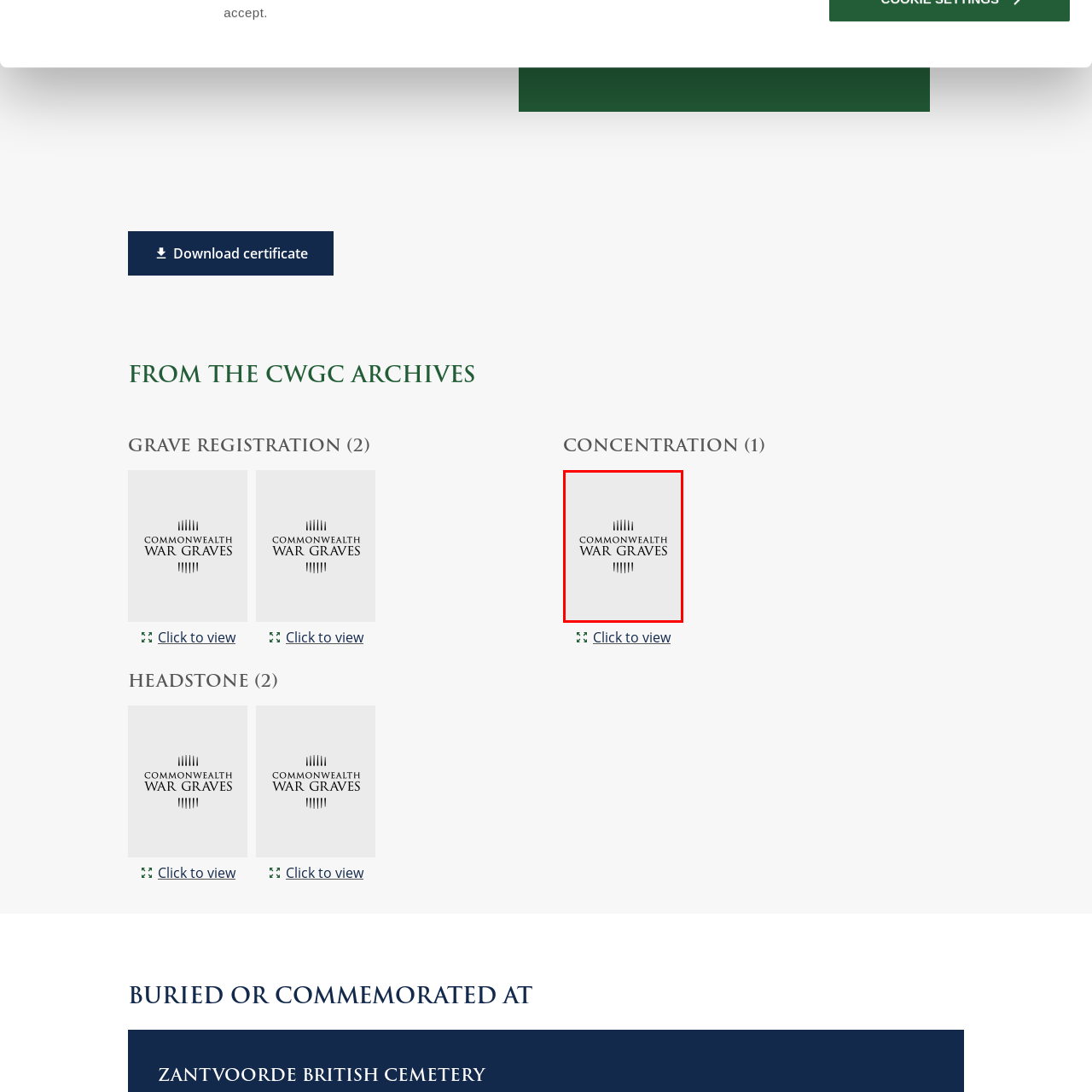Describe in detail the portion of the image that is enclosed within the red boundary.

The image features the text "COMMONWEALTH WAR GRAVES" prominently displayed at the center. It is designed with a classic, elegant font, underscoring the significance of the Commonwealth War Graves Commission, an organization dedicated to honoring and commemorating those who died in the two World Wars. The background is a subtle light gray, which complements the black lettering, enhancing its readability and solemnity. This image likely serves as a title or header for documentation related to military burials, historical records, or educational material about war graves, reflecting the organization’s mission in preserving the memory of fallen soldiers.